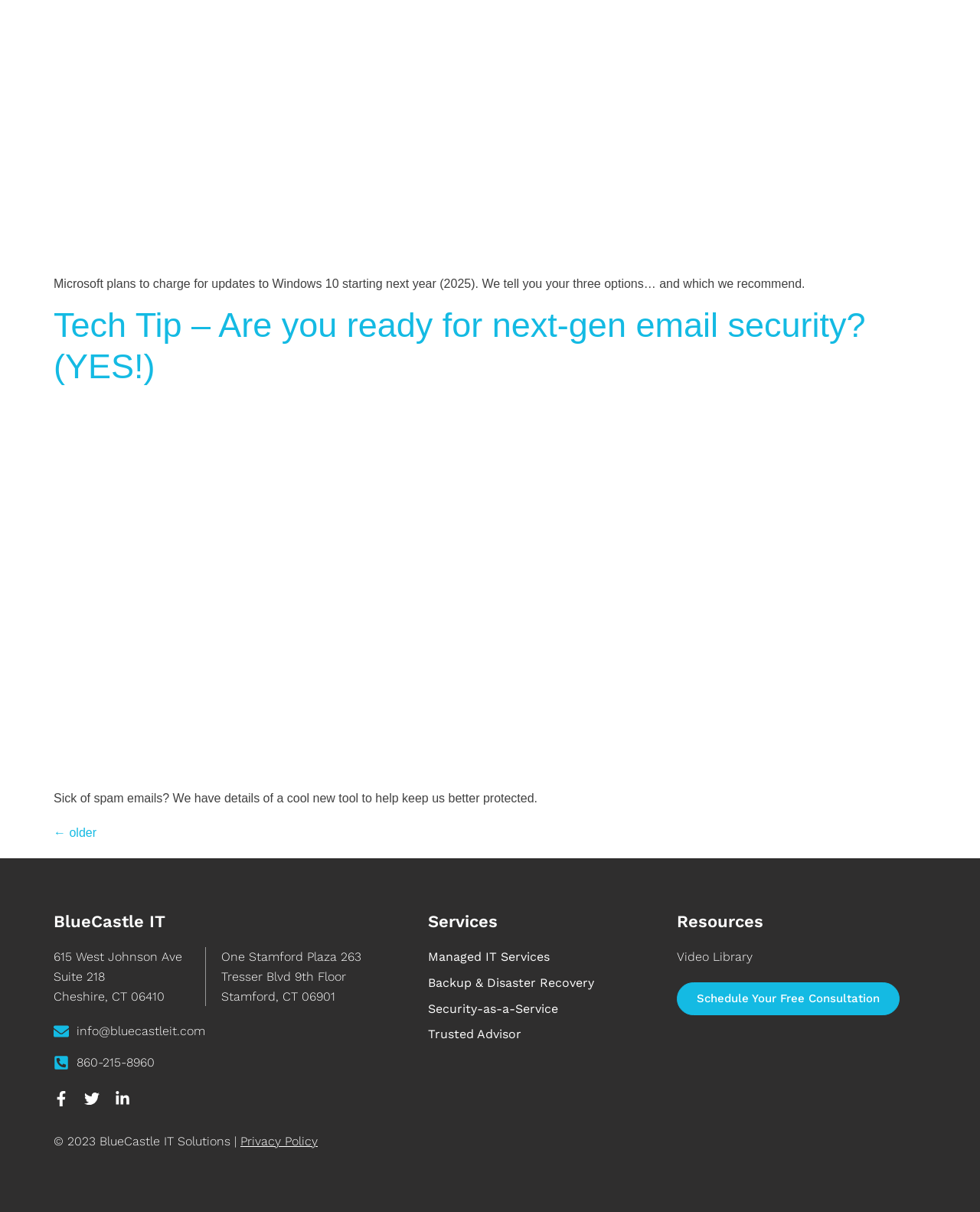Extract the bounding box coordinates for the UI element described as: "Managed IT Services".

[0.436, 0.782, 0.691, 0.798]